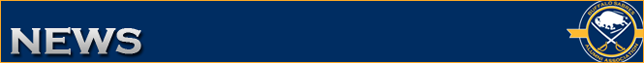Detail everything you observe in the image.

The image features a prominent header titled "NEWS," set against a deep blue background that symbolizes the Buffalo Sabres Alumni Association. The bold, silver letters stand out, conveying a sense of urgency and importance in the latest updates and activities related to the association. Accompanying the text is the iconic Buffalo Sabres logo, which incorporates elements of ice hockey, such as crossed hockey sticks and a depiction of a buffalo, elegantly framed in gold. This design not only reflects the team's heritage but also invites fans and alumni to stay informed about upcoming events and news related to the Buffalo Sabres community.